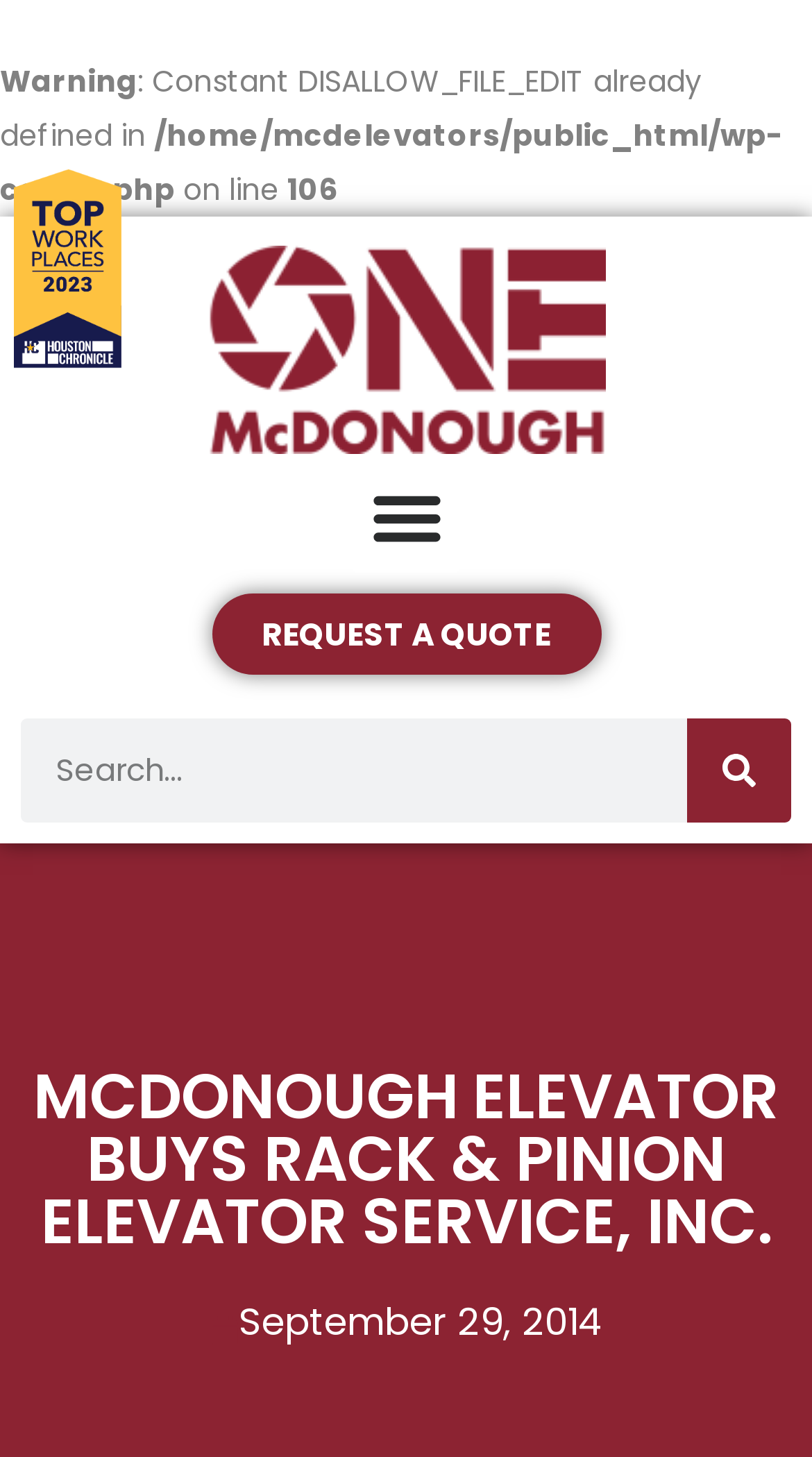What is the purpose of the search box?
Answer the question with a detailed and thorough explanation.

The search box is located at the top of the webpage, and it allows users to search for specific content within the website.